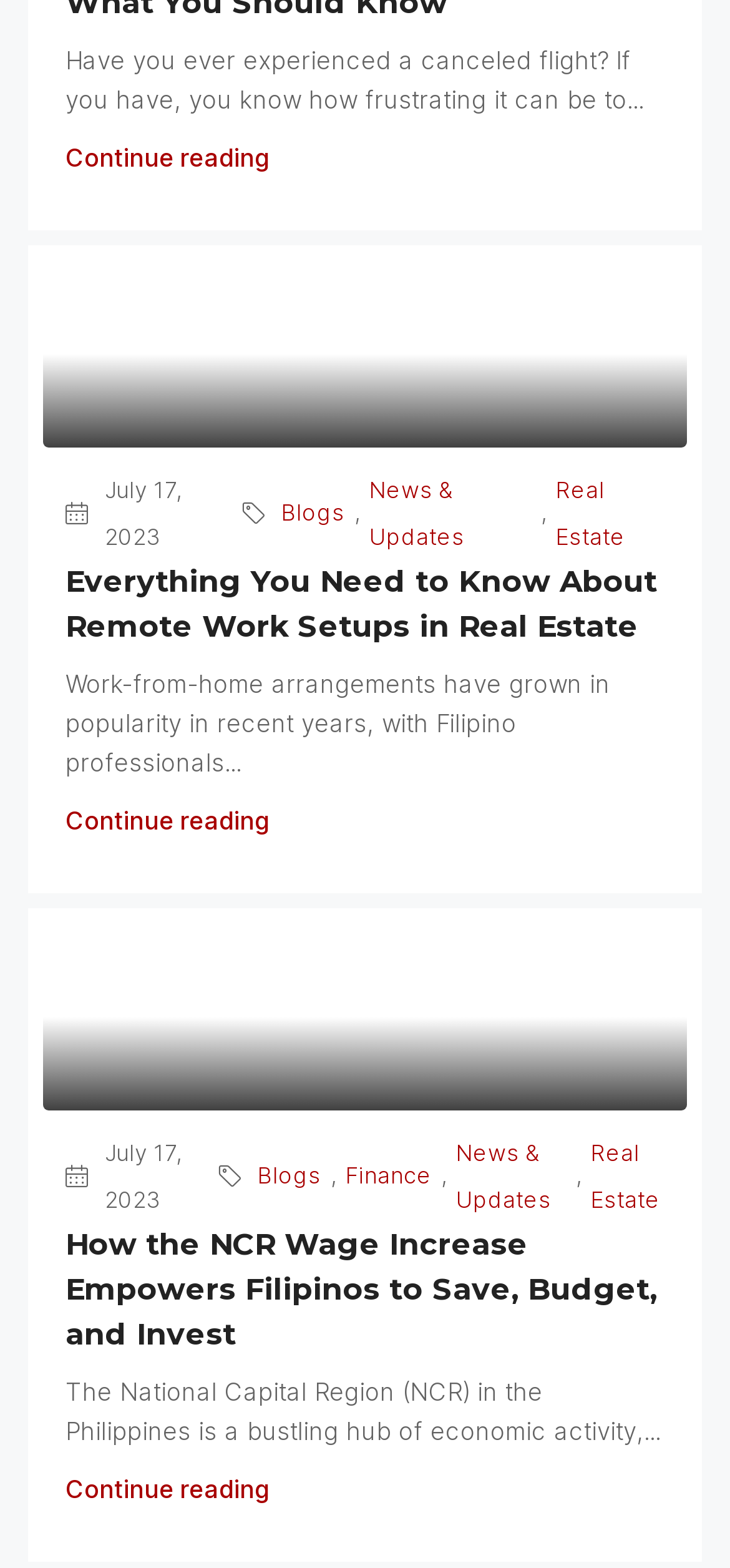How many articles are on this webpage?
Your answer should be a single word or phrase derived from the screenshot.

4